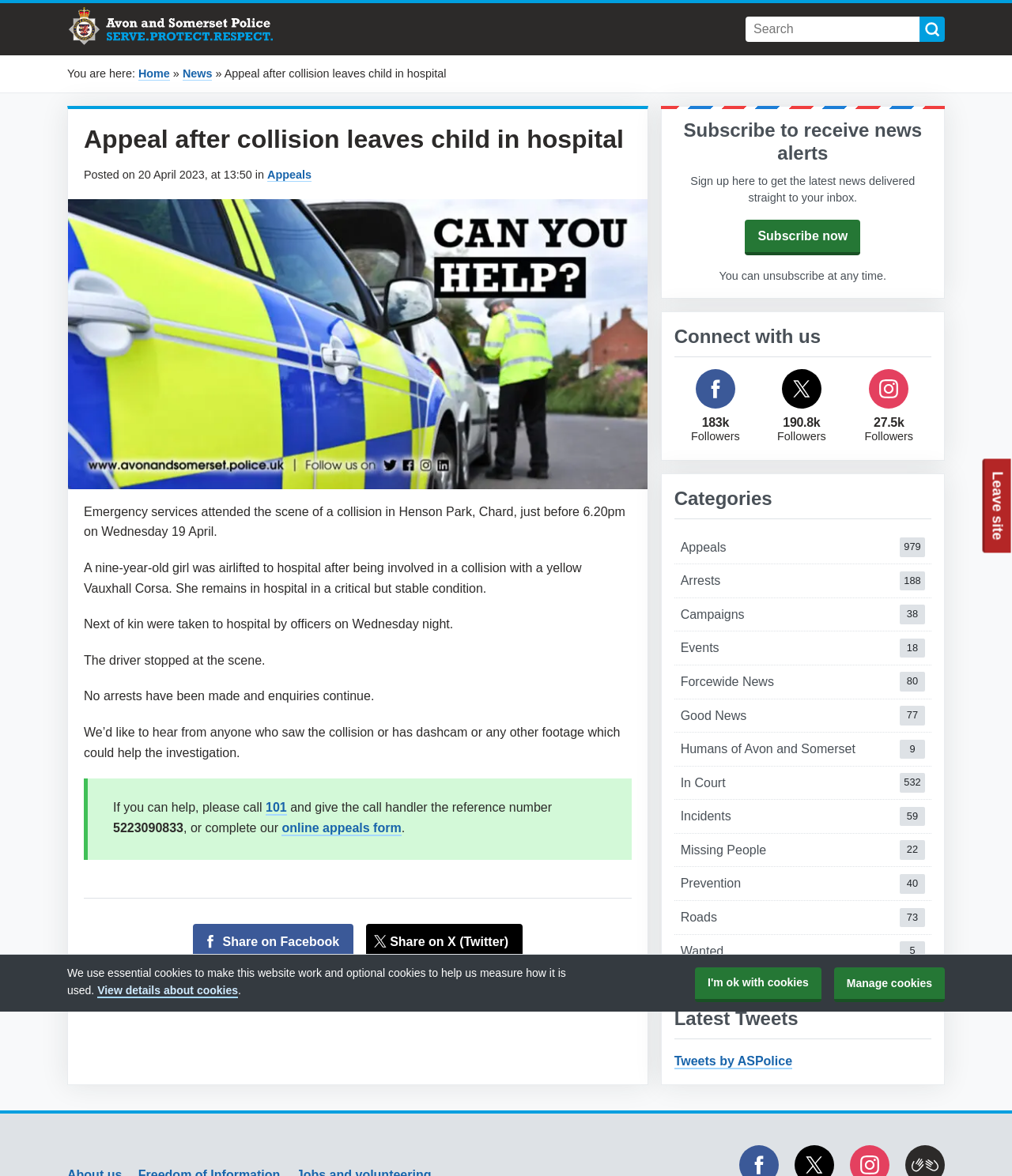Locate the bounding box coordinates of the element's region that should be clicked to carry out the following instruction: "View details about cookies". The coordinates need to be four float numbers between 0 and 1, i.e., [left, top, right, bottom].

[0.096, 0.837, 0.235, 0.849]